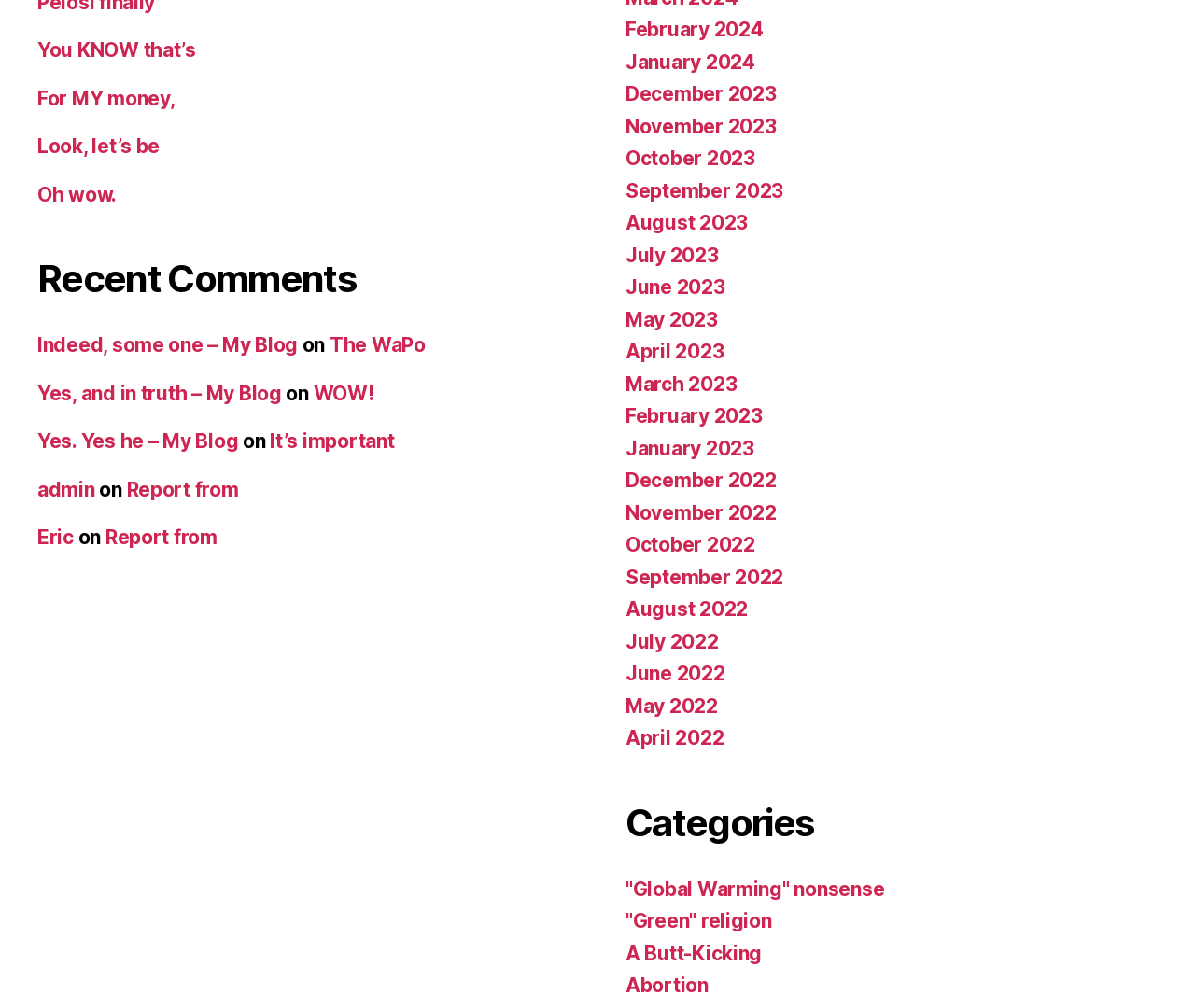Please locate the bounding box coordinates for the element that should be clicked to achieve the following instruction: "Explore the category 'Global Warming' nonsense". Ensure the coordinates are given as four float numbers between 0 and 1, i.e., [left, top, right, bottom].

[0.523, 0.87, 0.74, 0.893]